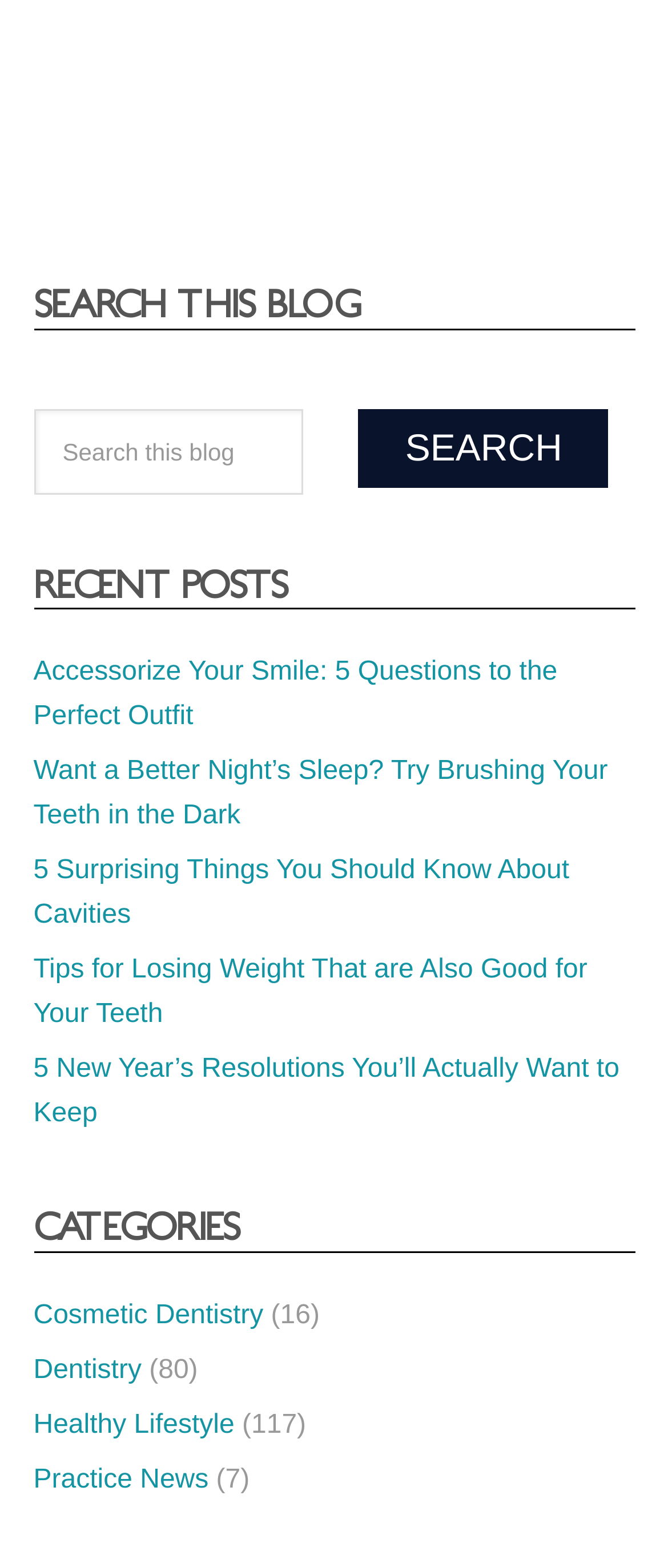Locate the bounding box coordinates of the area to click to fulfill this instruction: "search this blog". The bounding box should be presented as four float numbers between 0 and 1, in the order [left, top, right, bottom].

[0.05, 0.261, 0.455, 0.315]